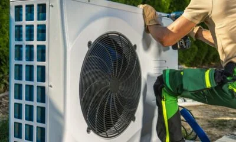What is the technician adjusting?
Respond with a short answer, either a single word or a phrase, based on the image.

Heat pump unit